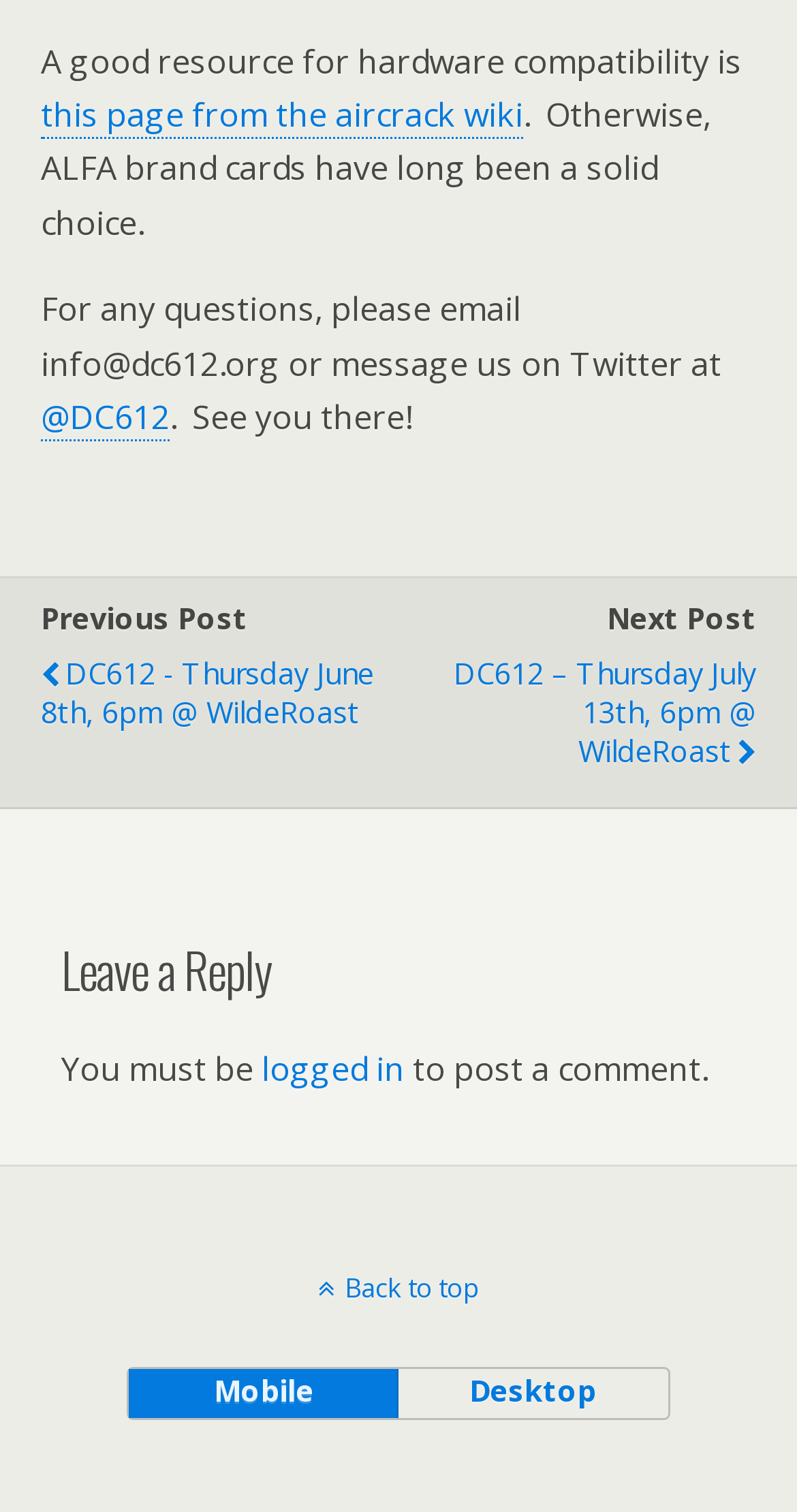Determine the bounding box coordinates for the element that should be clicked to follow this instruction: "visit the aircrack wiki page". The coordinates should be given as four float numbers between 0 and 1, in the format [left, top, right, bottom].

[0.051, 0.061, 0.656, 0.092]